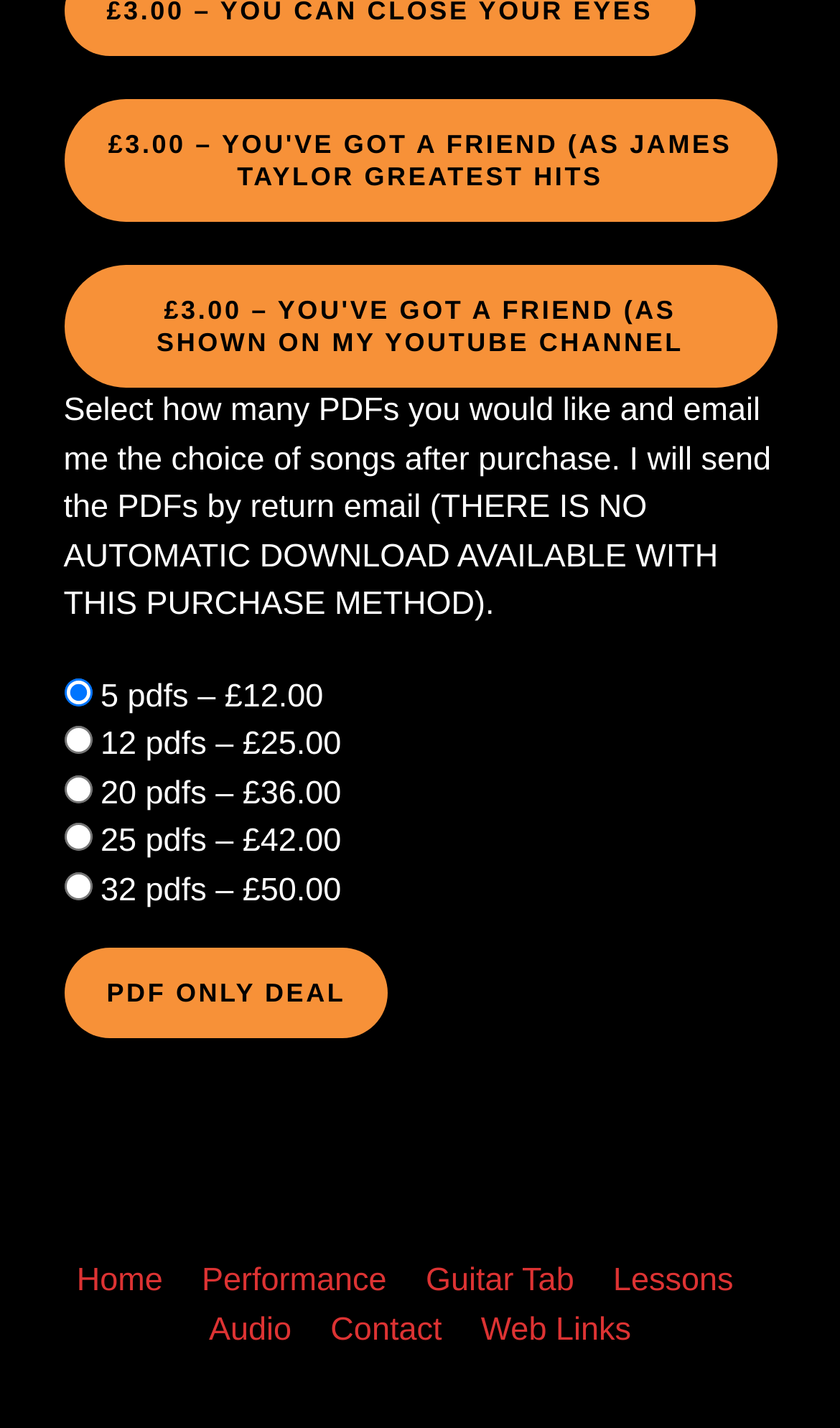What is the description of the PDF ONLY DEAL button?
Refer to the image and answer the question using a single word or phrase.

Select how many PDFs you would like and email me the choice of songs after purchase.